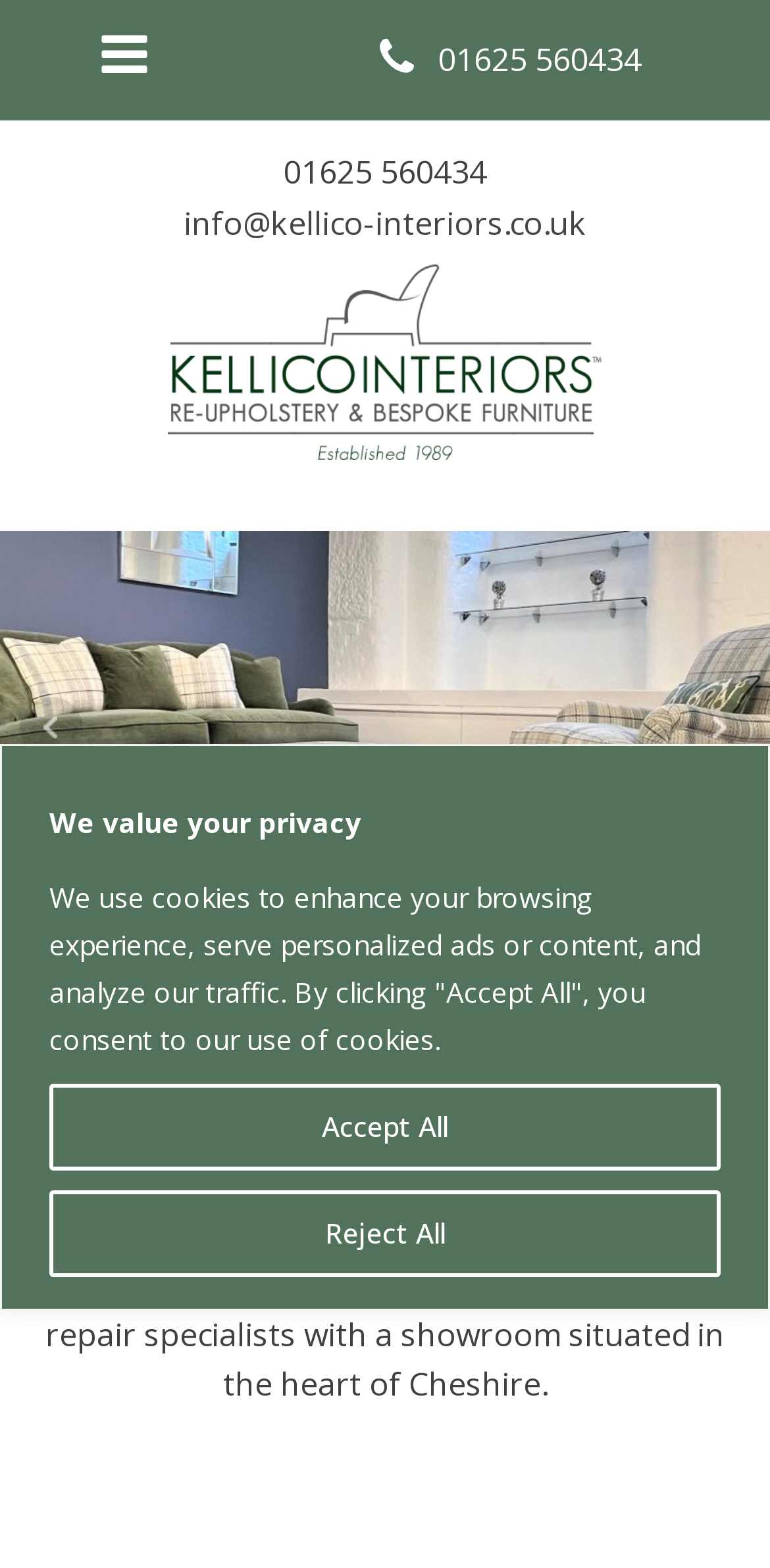What services does Kellico Interiors offer?
Please respond to the question with as much detail as possible.

I found the services offered by Kellico Interiors by looking at the static text element located at the top-center of the webpage, which describes the company as 'RE-UPHOLSTERY AND BESPOKE FURNITURE SPECIALISTS'.